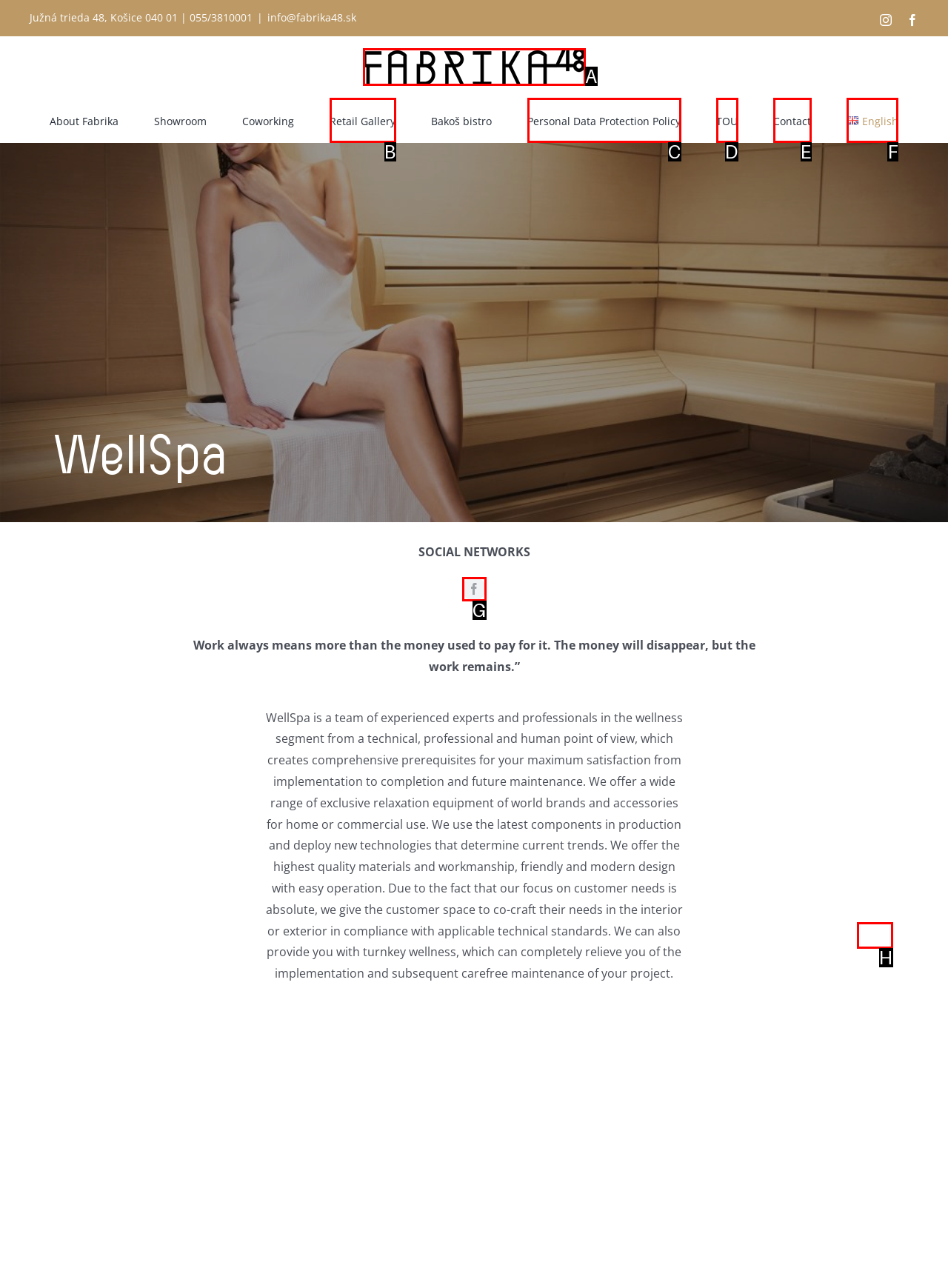Given the description: Go to Top, select the HTML element that best matches it. Reply with the letter of your chosen option.

H